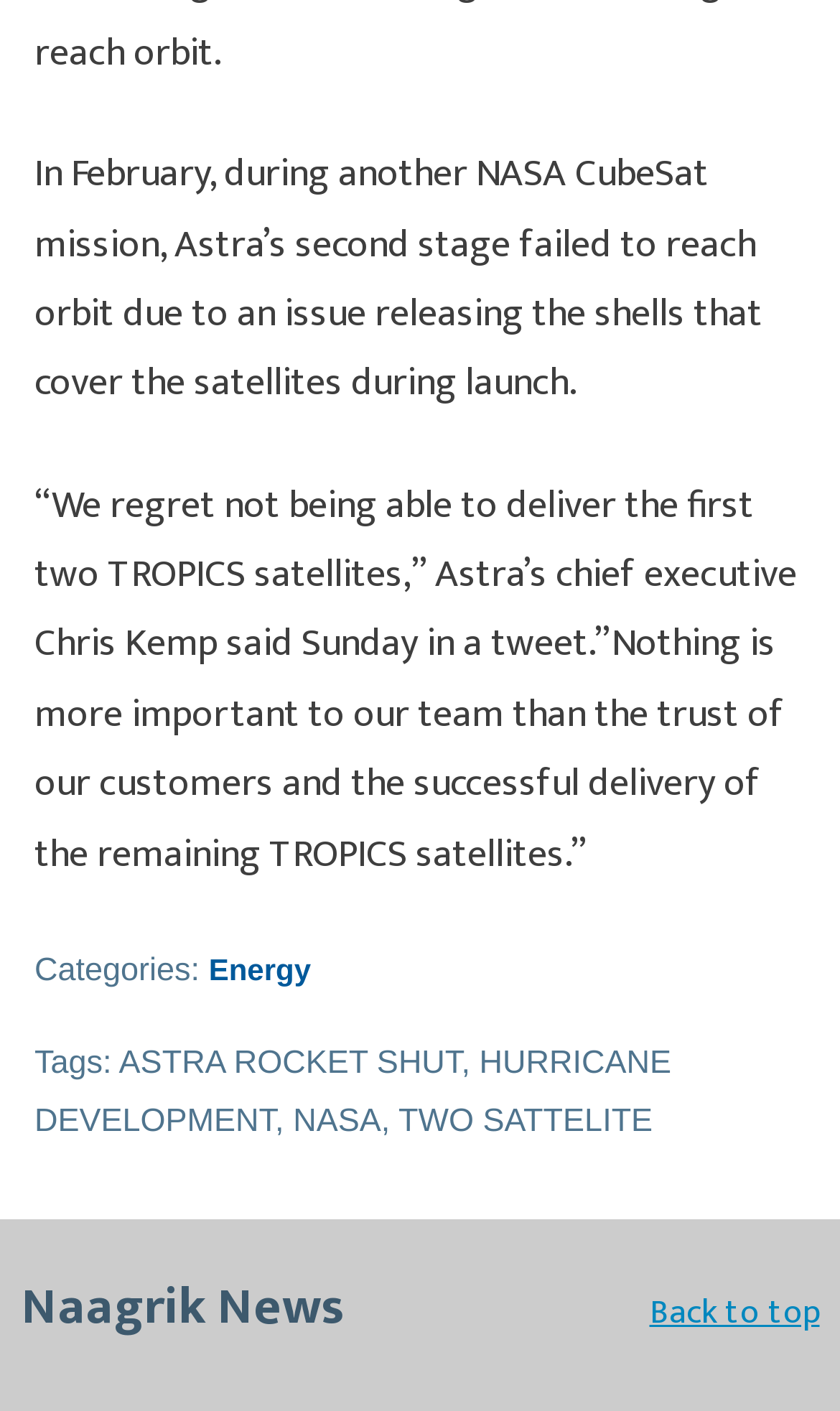Extract the bounding box coordinates of the UI element described: "NASA". Provide the coordinates in the format [left, top, right, bottom] with values ranging from 0 to 1.

[0.349, 0.782, 0.454, 0.808]